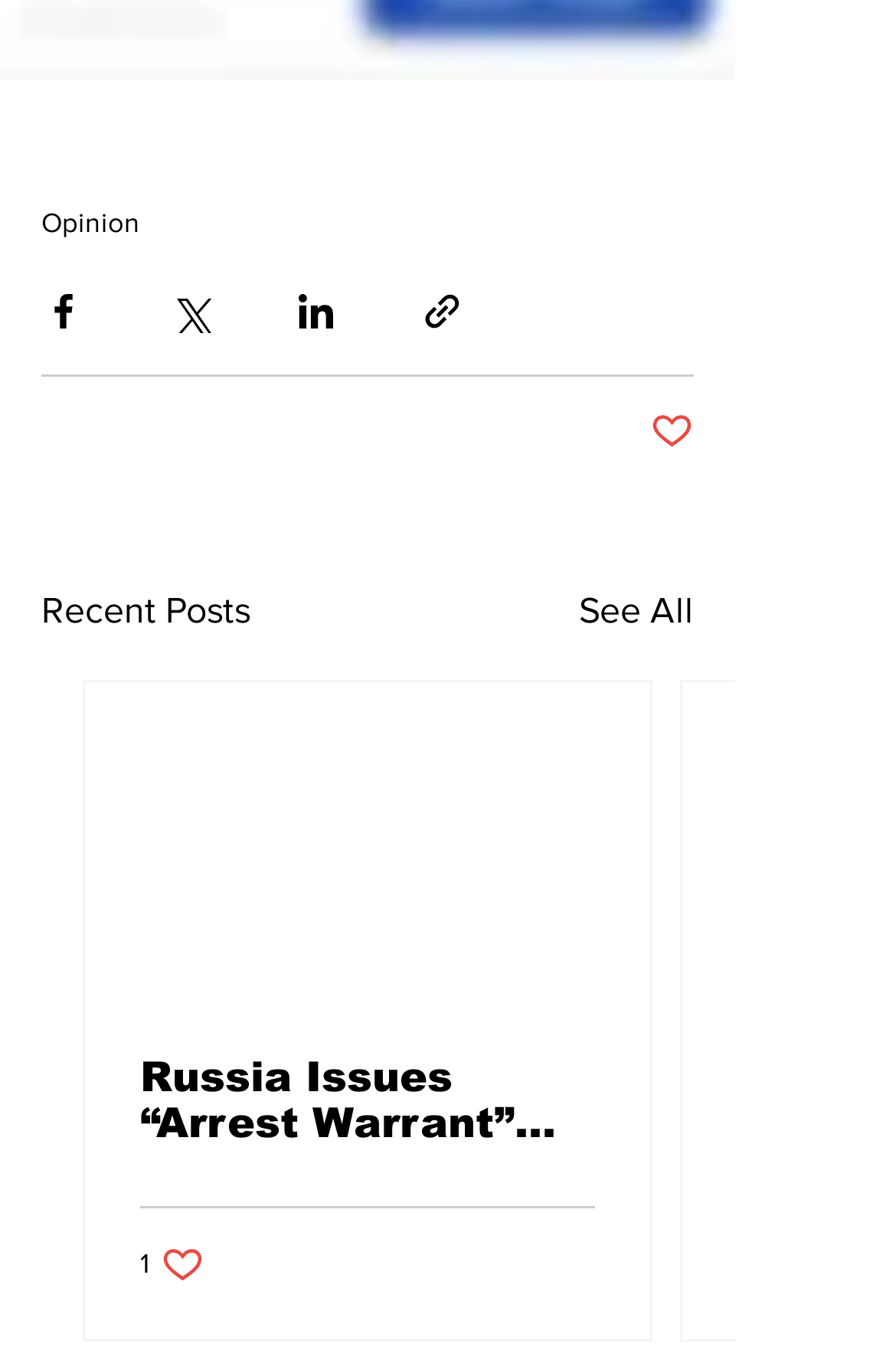Identify the bounding box coordinates of the element that should be clicked to fulfill this task: "Share via Facebook". The coordinates should be provided as four float numbers between 0 and 1, i.e., [left, top, right, bottom].

[0.046, 0.214, 0.095, 0.247]